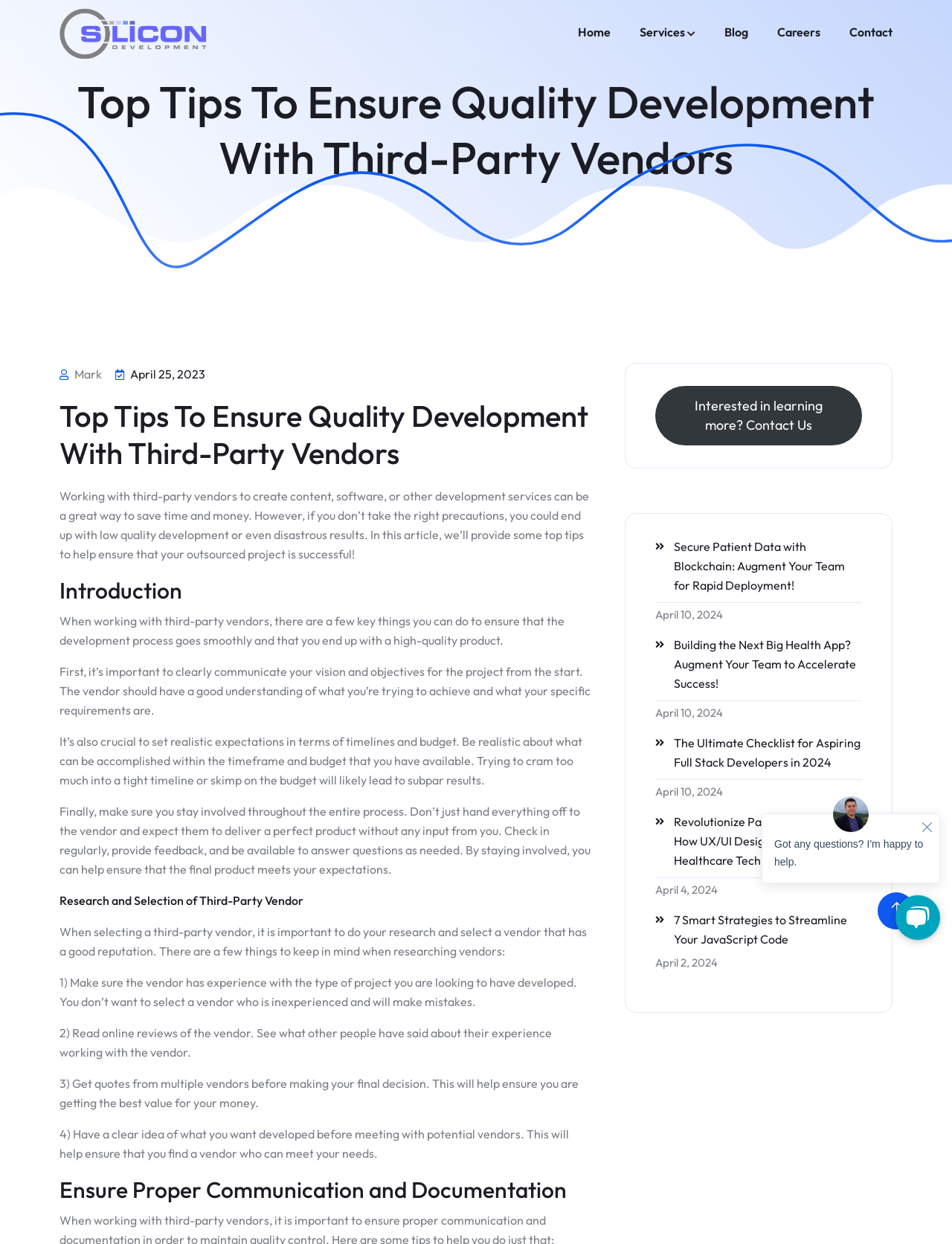How many tips are provided in the article?
Please provide a single word or phrase as the answer based on the screenshot.

At least 4